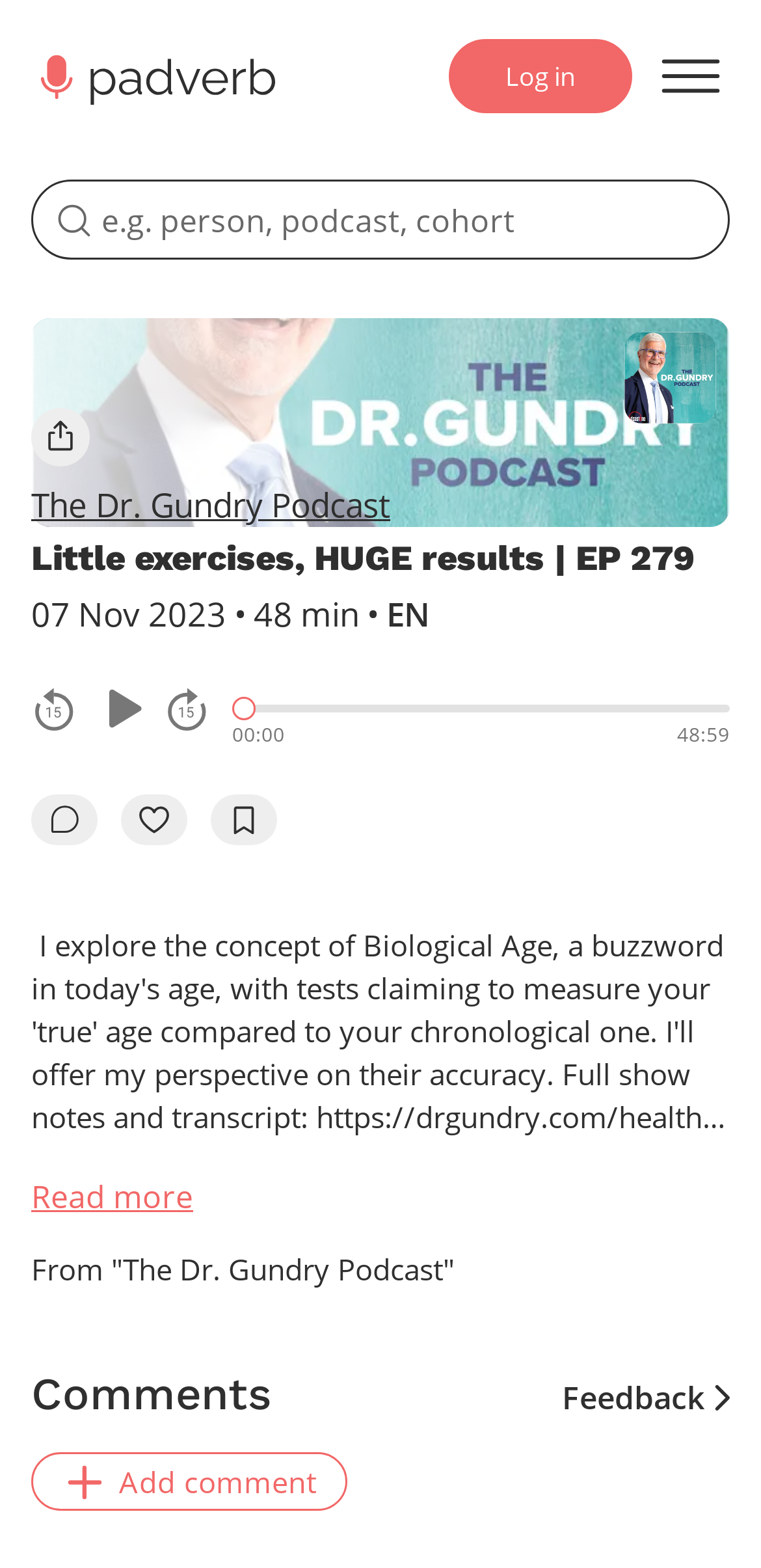Highlight the bounding box coordinates of the region I should click on to meet the following instruction: "Log in".

[0.59, 0.025, 0.831, 0.072]